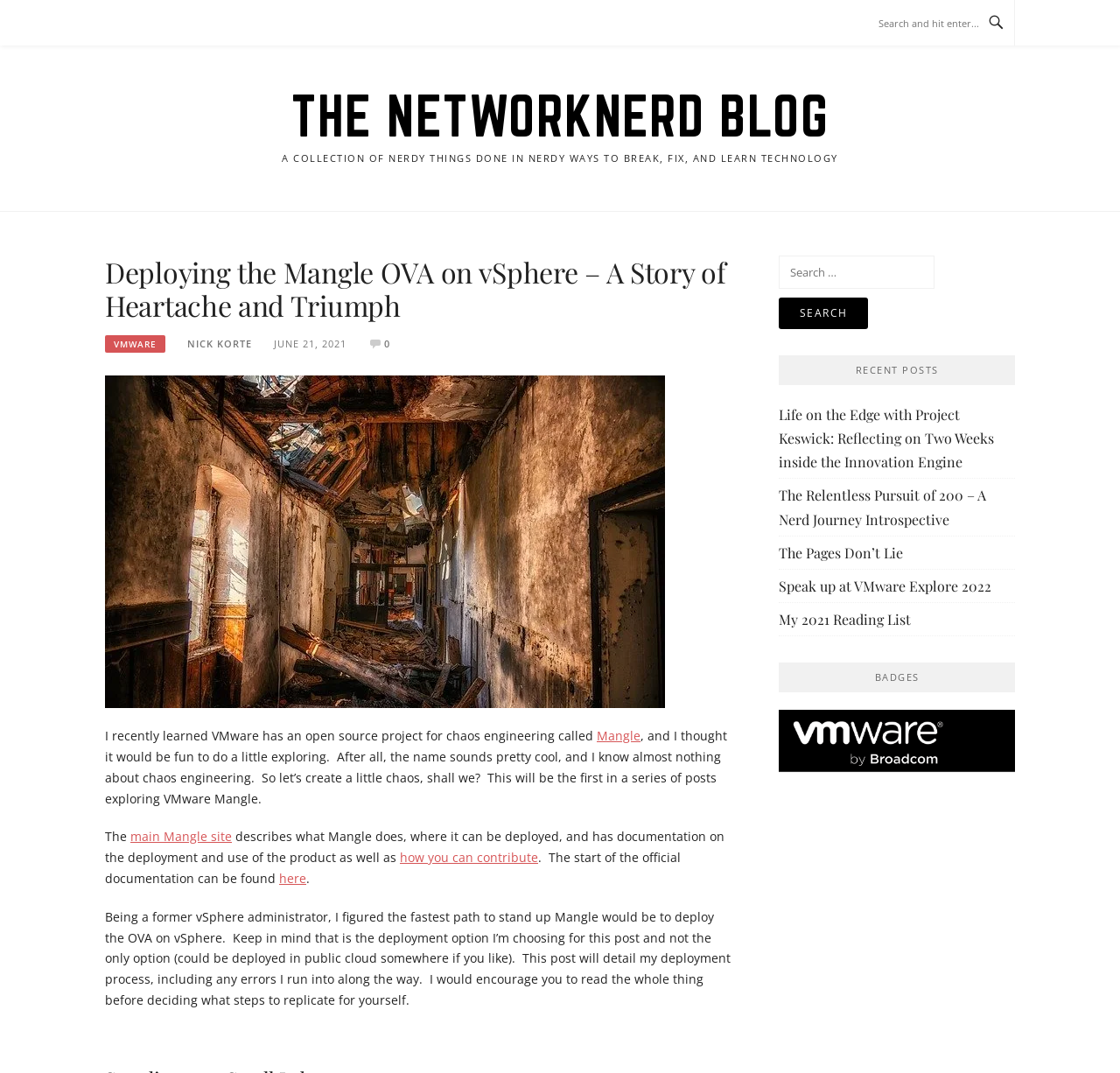Find the bounding box coordinates for the area that should be clicked to accomplish the instruction: "Search for something".

[0.784, 0.015, 0.878, 0.03]